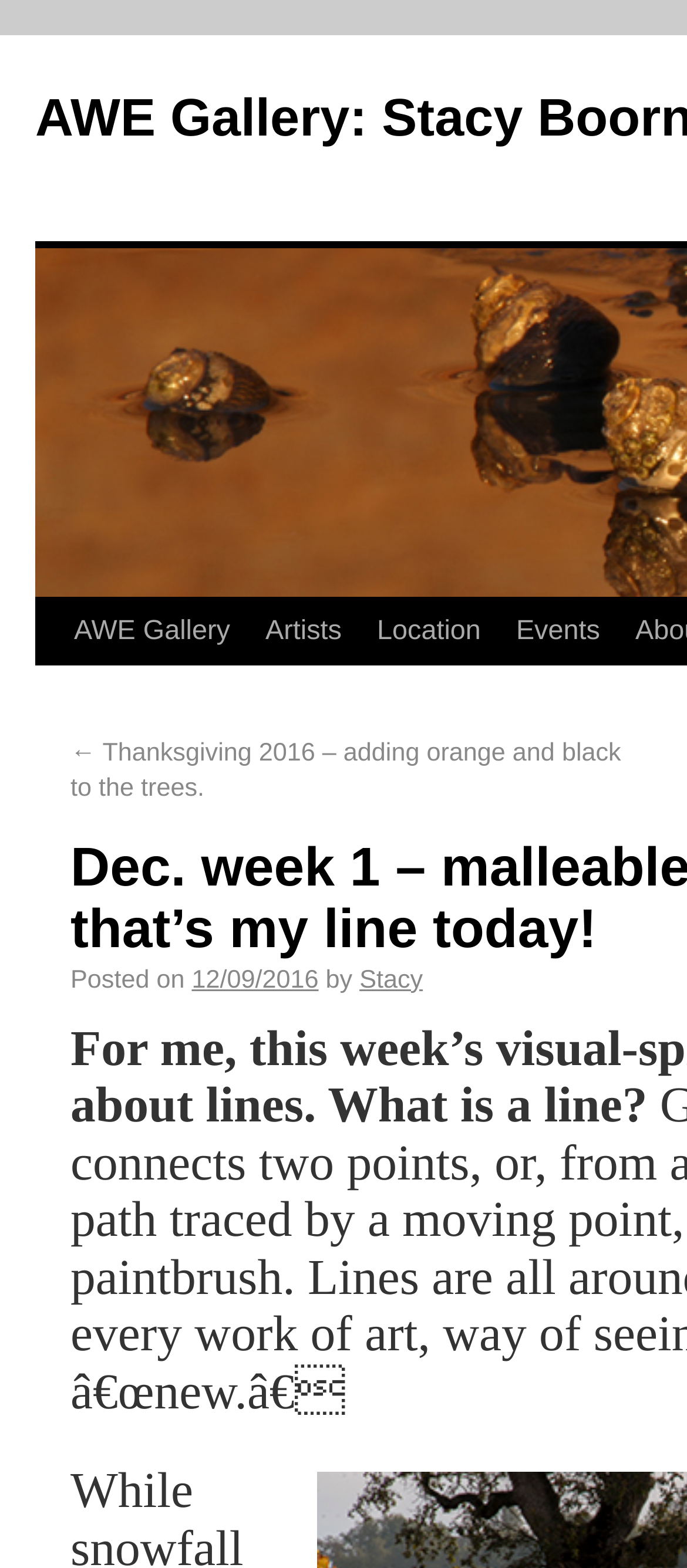What is the name of the gallery?
Please provide a comprehensive answer based on the visual information in the image.

I found the answer by looking at the top navigation links, where I saw 'AWE Gallery' as one of the options.